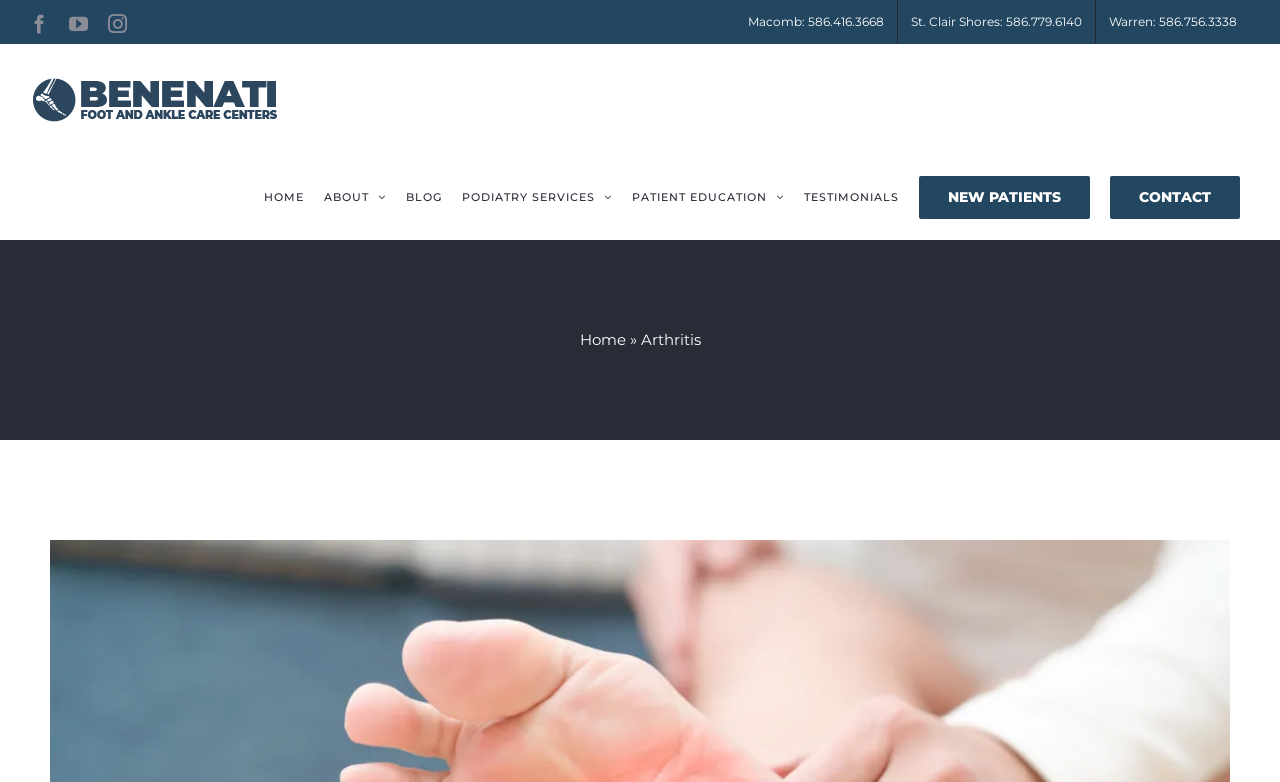Describe all the key features of the webpage in detail.

The webpage is about arthritis, a chronic illness that causes swelling or inflammation in one or more joints in the body. There are over 100 different types of arthritis.

At the top left corner, there are three social media links: Facebook, YouTube, and Instagram. Next to them is the Benenati Foot and Ankle Care Centers logo, which is also an image.

Below the logo, there is a secondary menu with three links to different locations: Macomb, St. Clair Shores, and Warren, each with a phone number.

On the top right side, there is a main menu with seven links: HOME, ABOUT, BLOG, PODIATRY SERVICES, PATIENT EDUCATION, TESTIMONIALS, and CONTACT. Some of these links have a dropdown menu.

Below the main menu, there is a page title bar with a link to the home page and a breadcrumb trail indicating the current page, "Arthritis".

The main content of the page is about arthritis, with a title "Arthritis" and some text describing the condition. There is also a link to view a larger image, possibly related to arthritis.